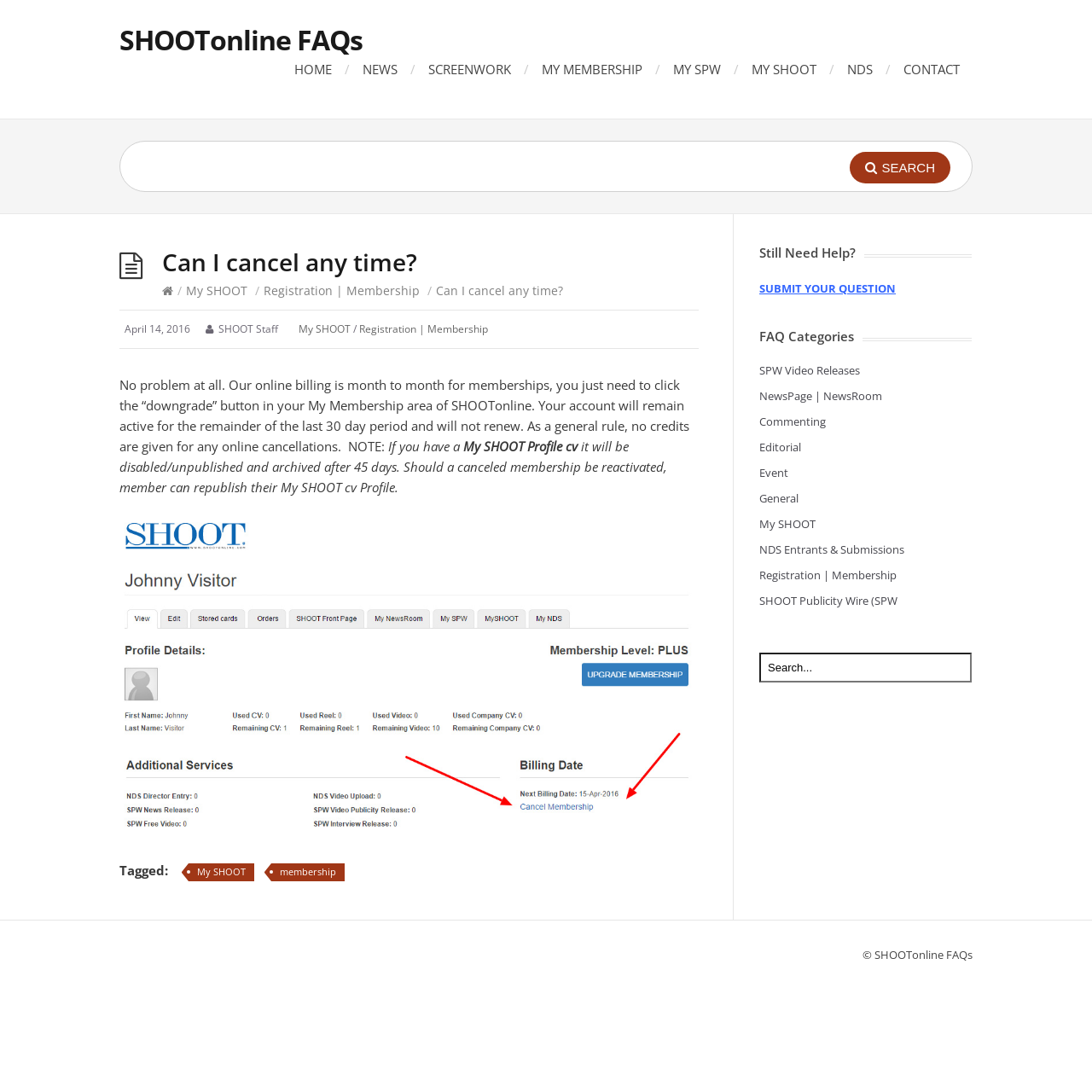Respond to the following question using a concise word or phrase: 
What is the topic of this FAQ?

Canceling membership